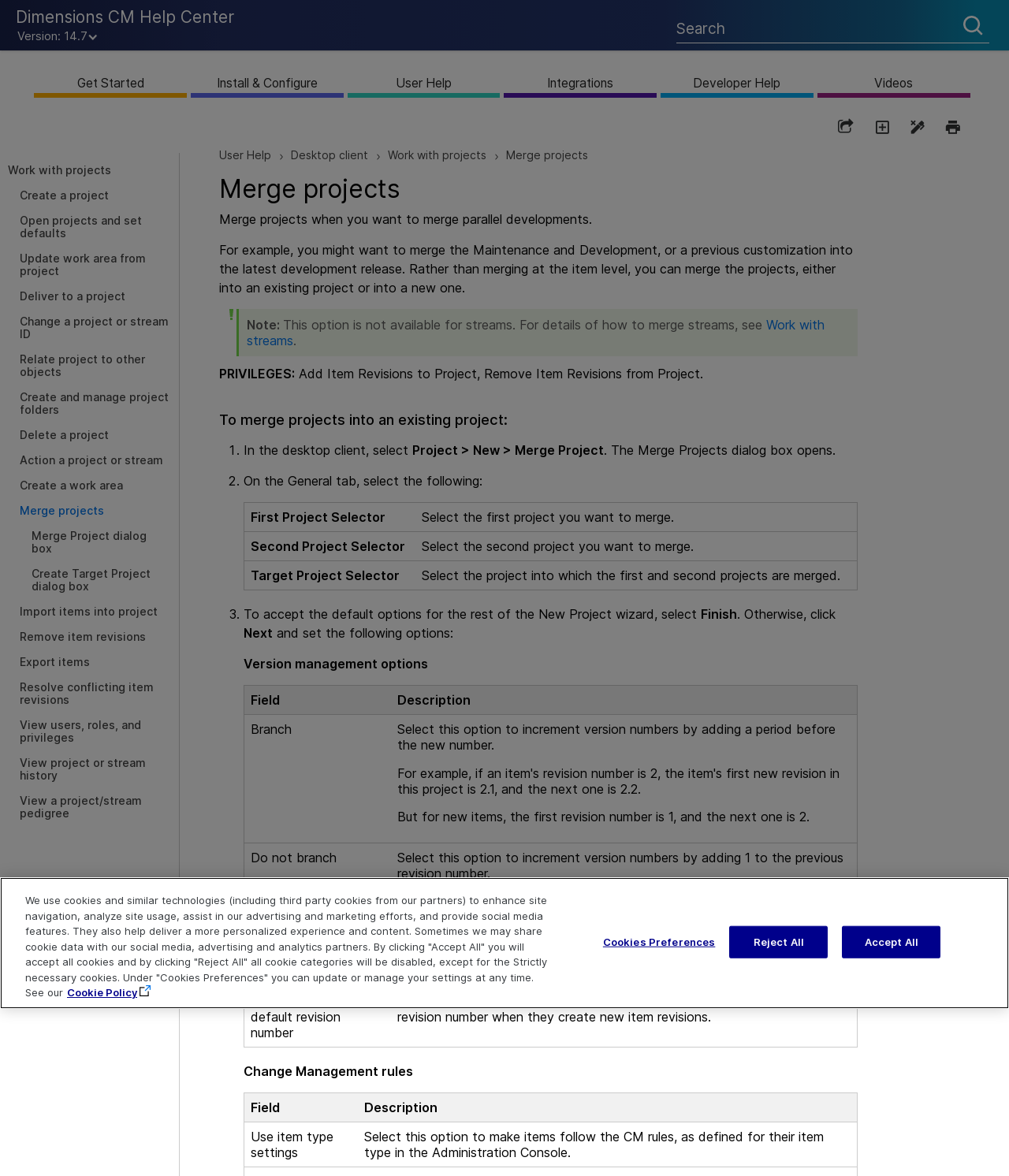With reference to the screenshot, provide a detailed response to the question below:
What is the purpose of the 'Merge projects' feature?

The 'Merge projects' feature is used to merge parallel developments, such as merging the Maintenance and Development, or a previous customization into the latest development release, rather than merging at the item level.